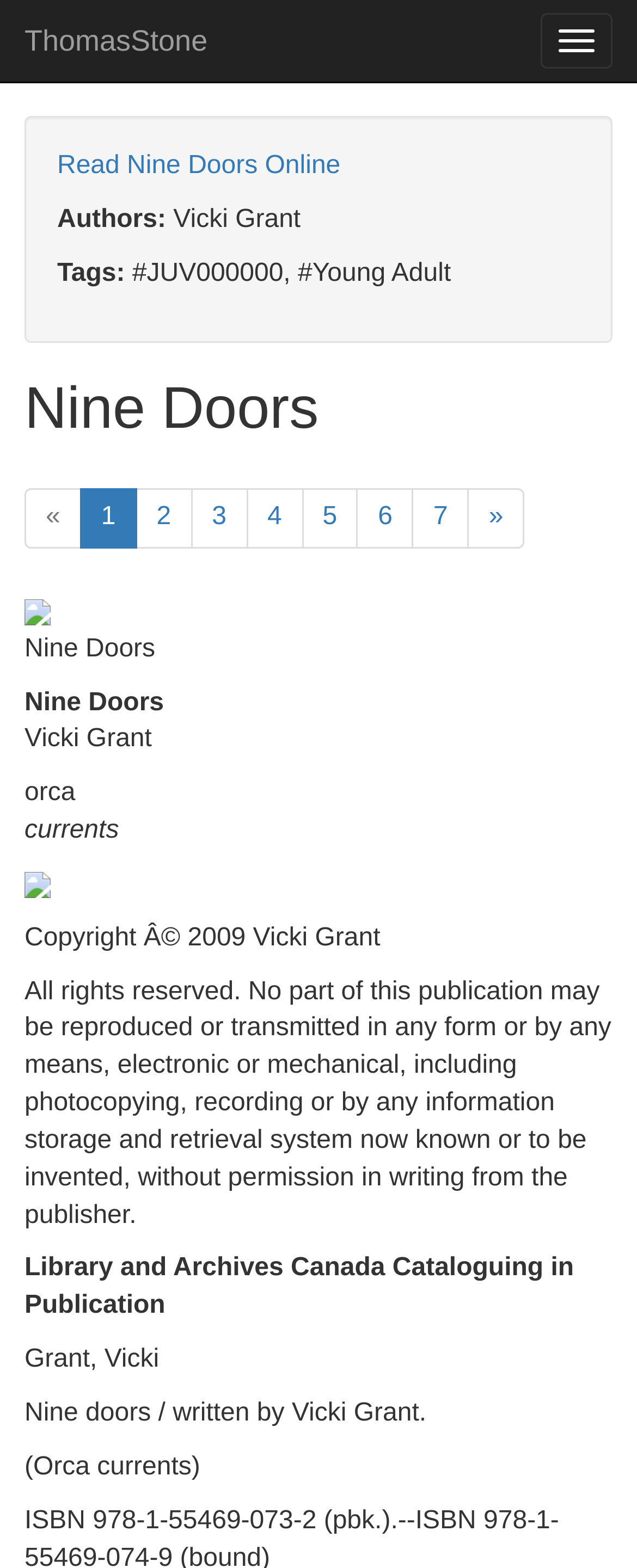Specify the bounding box coordinates of the area to click in order to follow the given instruction: "Visit ThomasStone."

[0.0, 0.0, 0.364, 0.052]